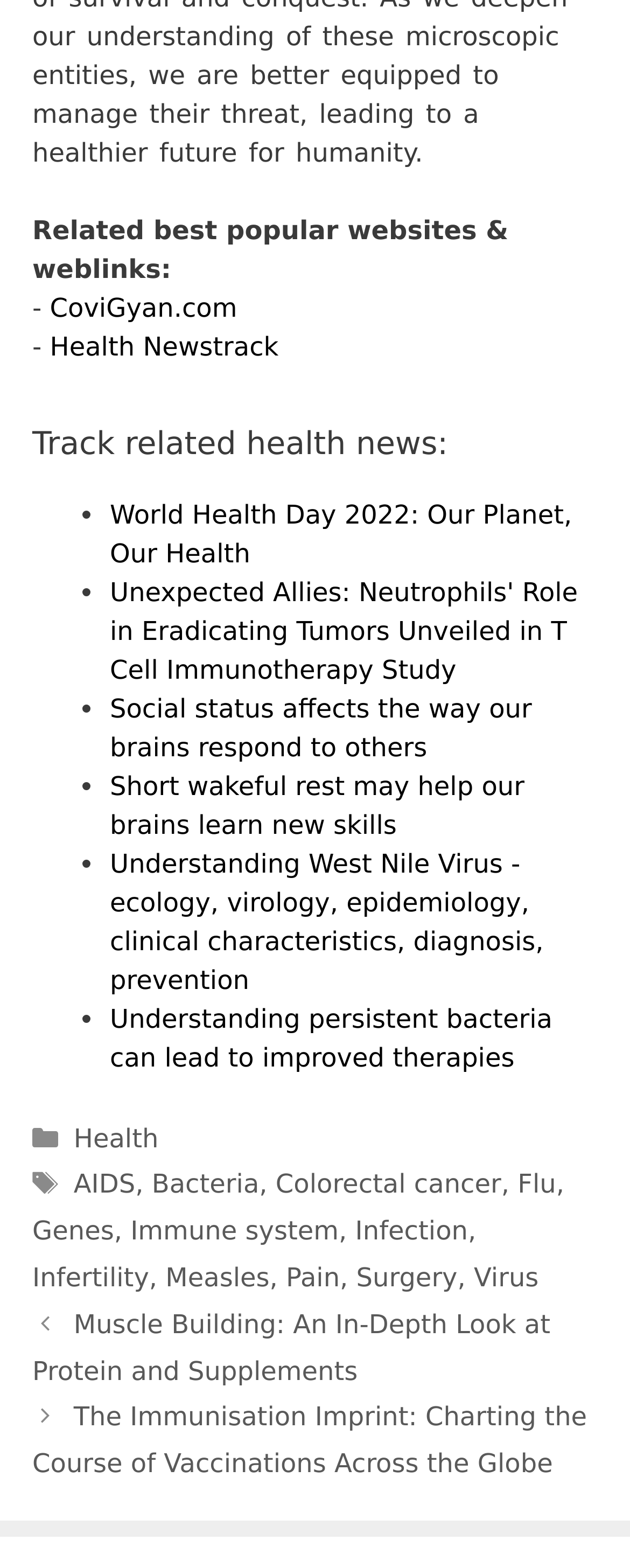Find the bounding box coordinates of the element I should click to carry out the following instruction: "Click on the link 'CoviGyan.com'".

[0.079, 0.187, 0.376, 0.206]